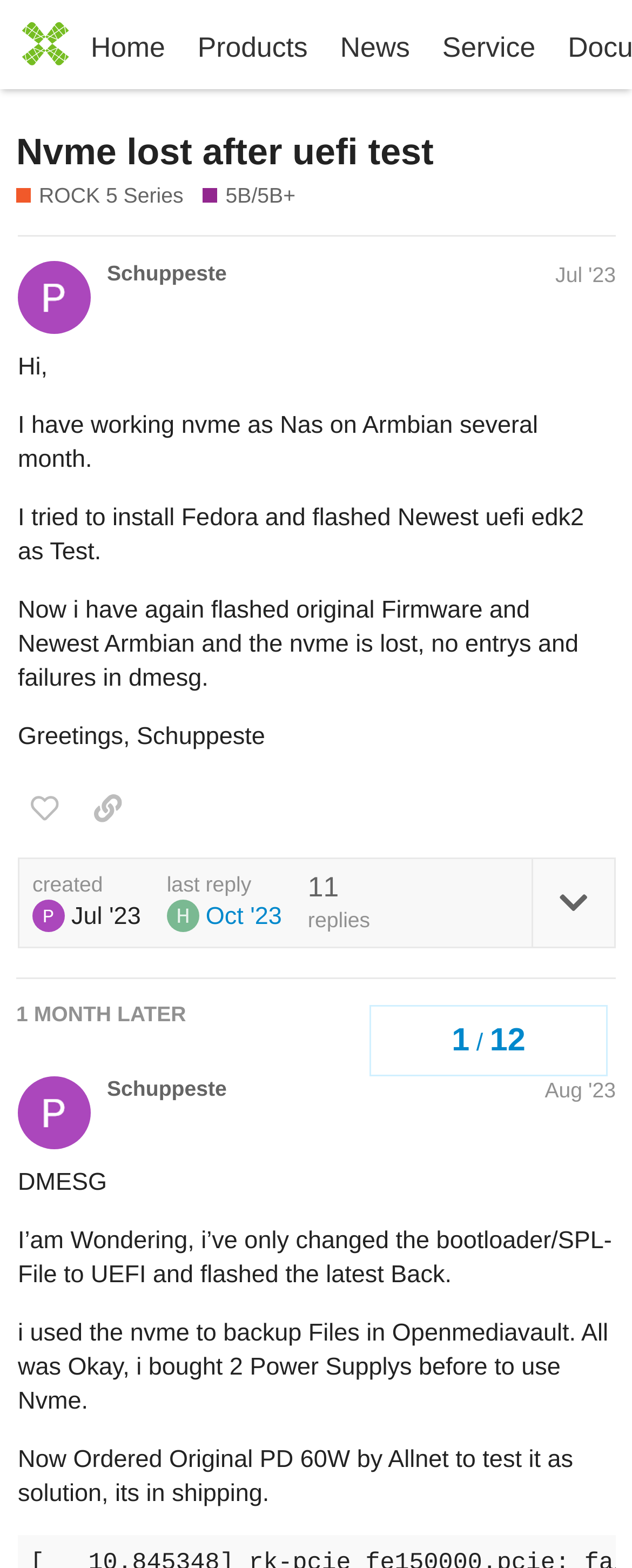Please look at the image and answer the question with a detailed explanation: How many replies are there in the topic?

The number of replies can be found at the bottom of the webpage, where it says 'replies' with a number next to it. In this case, it says 'replies' with the number 1 next to it.